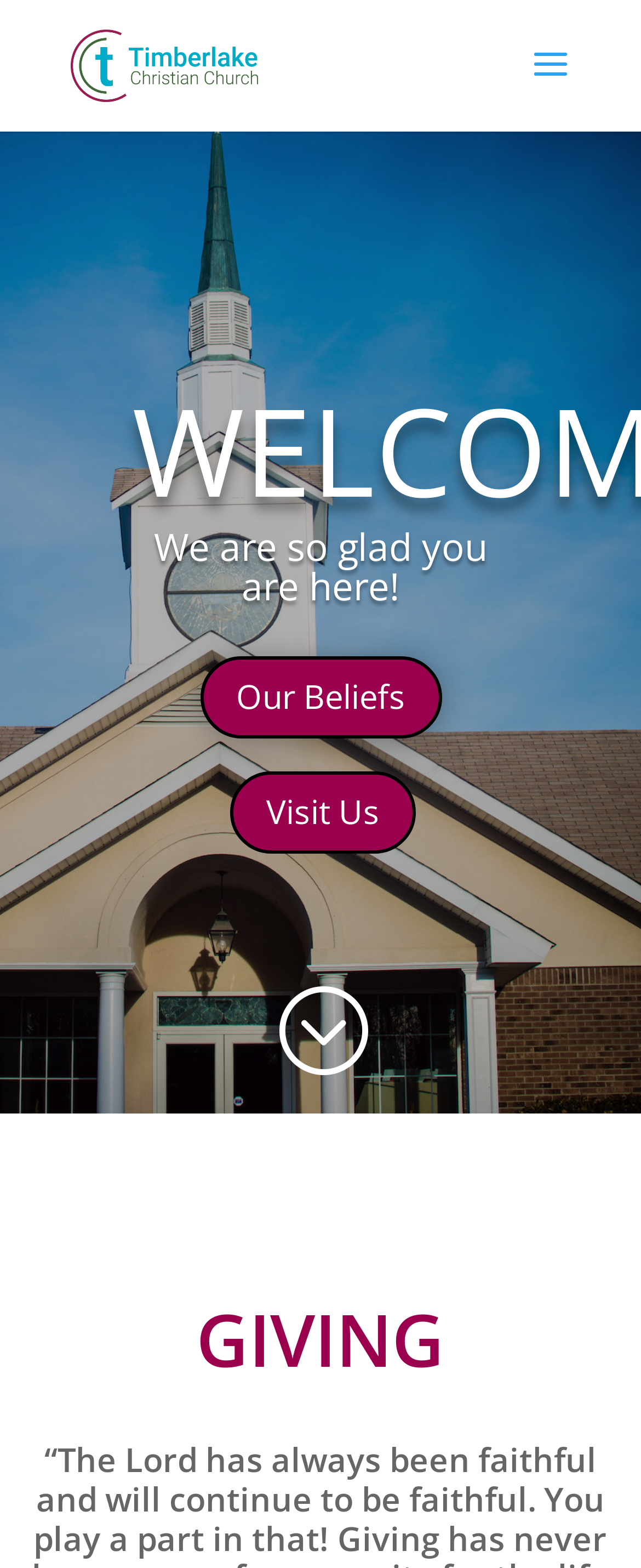What is the last heading on the webpage?
Based on the screenshot, provide your answer in one word or phrase.

GIVING